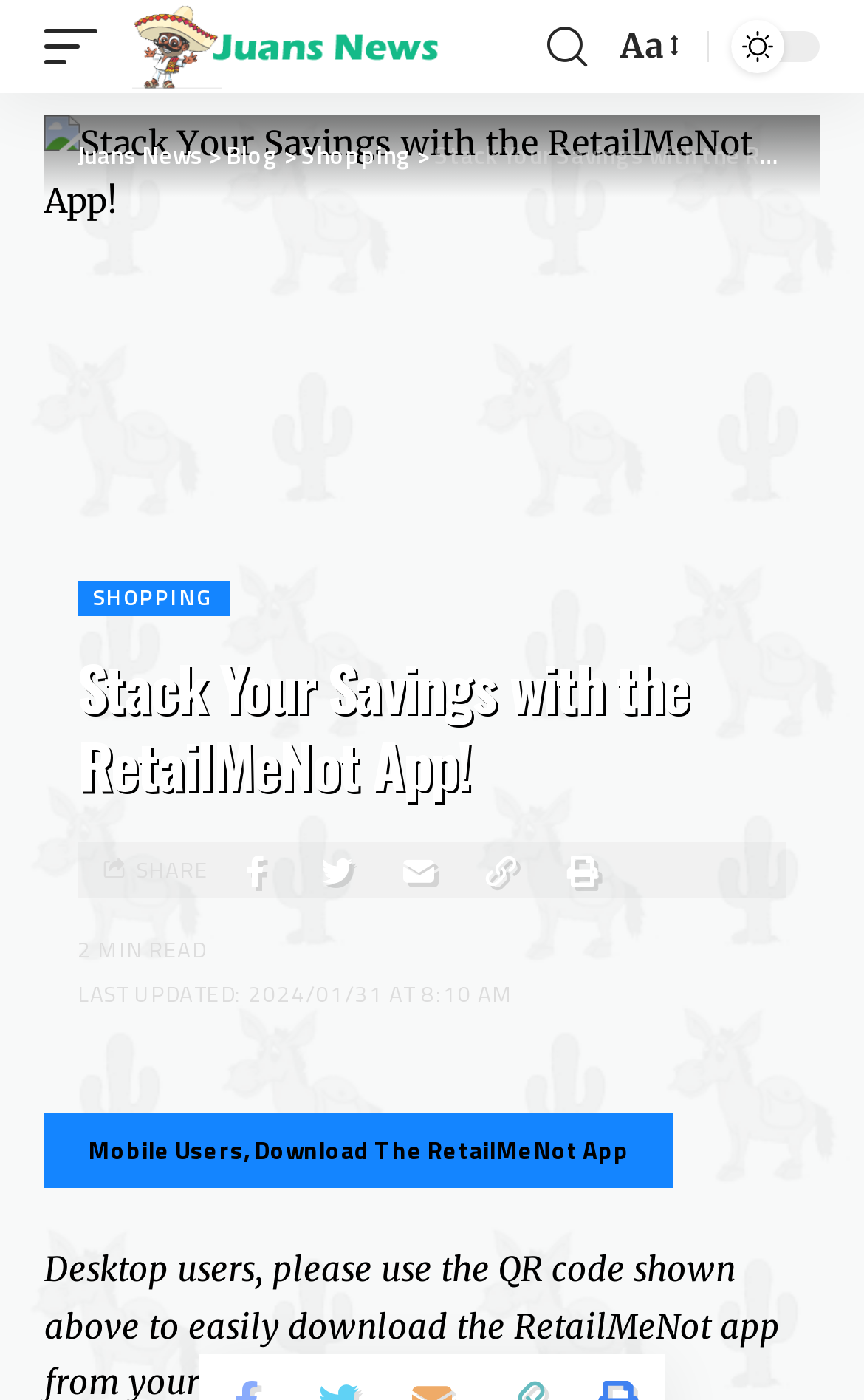Find the bounding box coordinates for the area that should be clicked to accomplish the instruction: "Search on the website".

[0.621, 0.009, 0.692, 0.057]